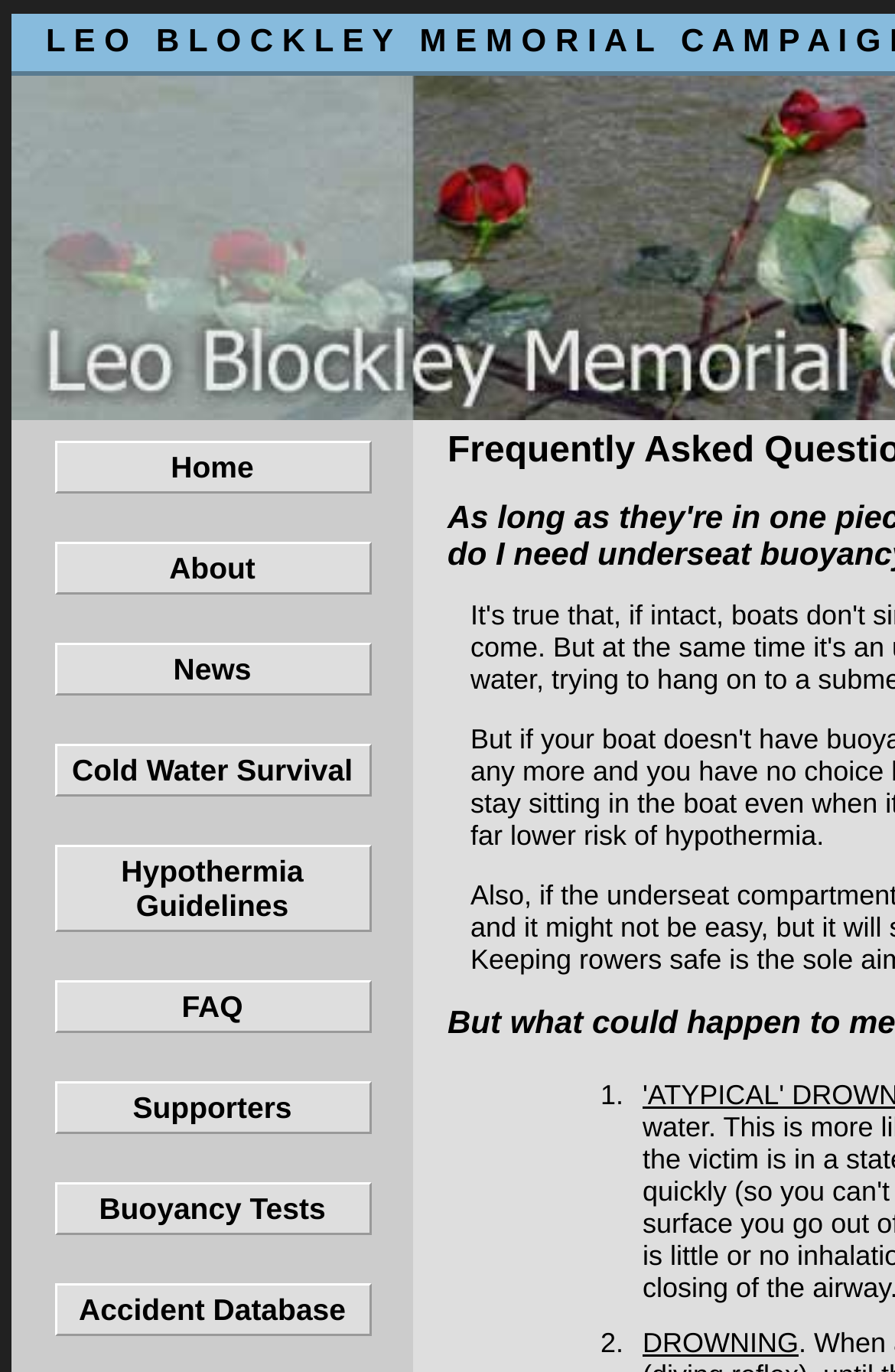Please find the bounding box coordinates of the clickable region needed to complete the following instruction: "click the About link". The bounding box coordinates must consist of four float numbers between 0 and 1, i.e., [left, top, right, bottom].

[0.06, 0.394, 0.414, 0.433]